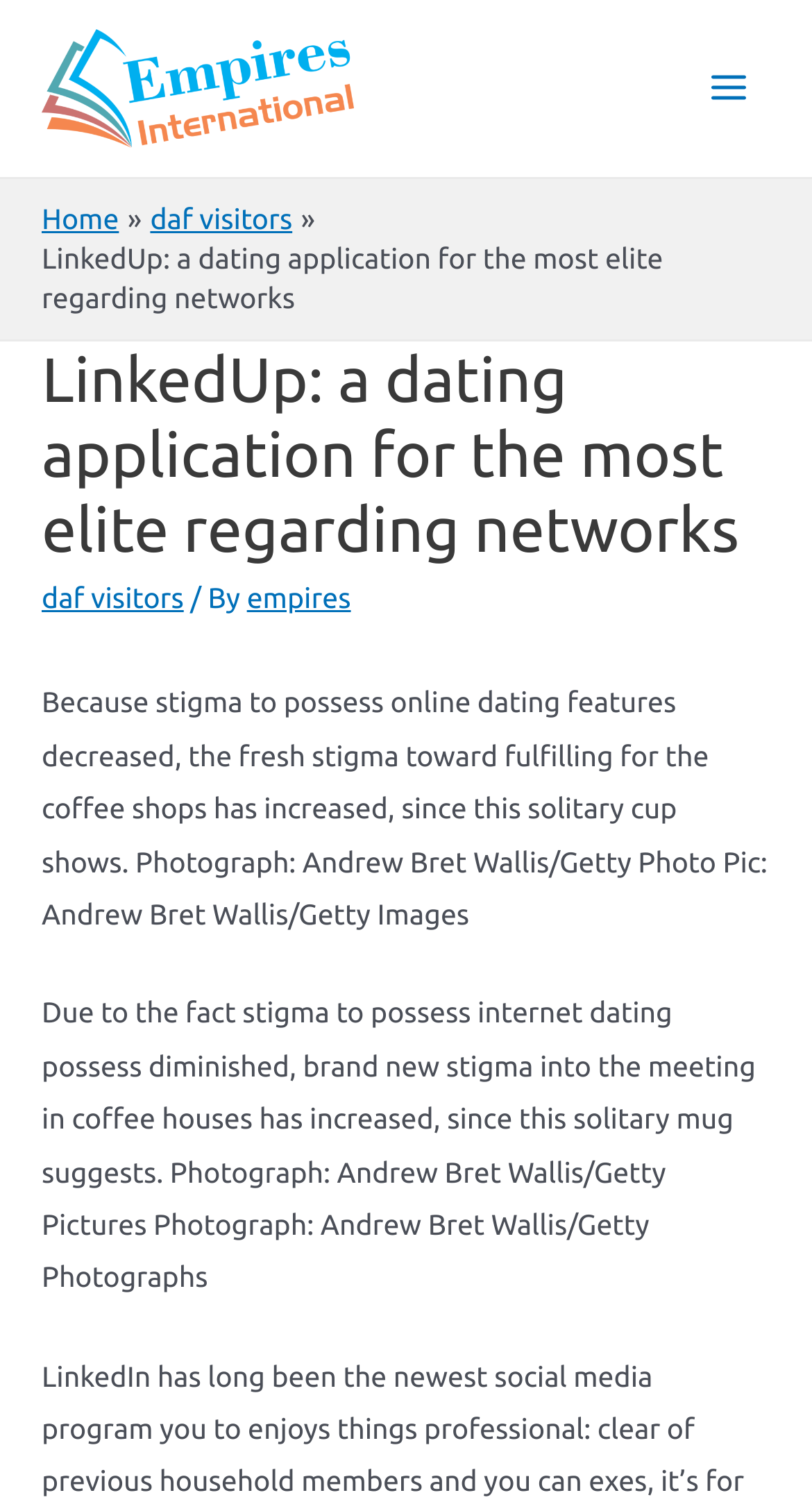Refer to the image and offer a detailed explanation in response to the question: What is the name of the dating application?

The name of the dating application can be found in the header section of the webpage, which is 'LinkedUp: a dating application for the most elite regarding networks'.